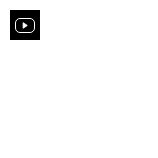Paint a vivid picture of the image with your description.

The image features a play button icon, indicating that it likely serves as a video thumbnail. The context relates to an article titled "Kate Garraway shares touching Christmas update amid husband's health battle," which was published on December 23, 2022. This piece aims to capture the emotional essence of the holiday season while highlighting Kate Garraway’s personal journey during a challenging time, focusing on her husband's health struggles. The image invites readers to engage with a multimedia presentation that supplements the article's narrative, promising insights into their story during the Christmas period.